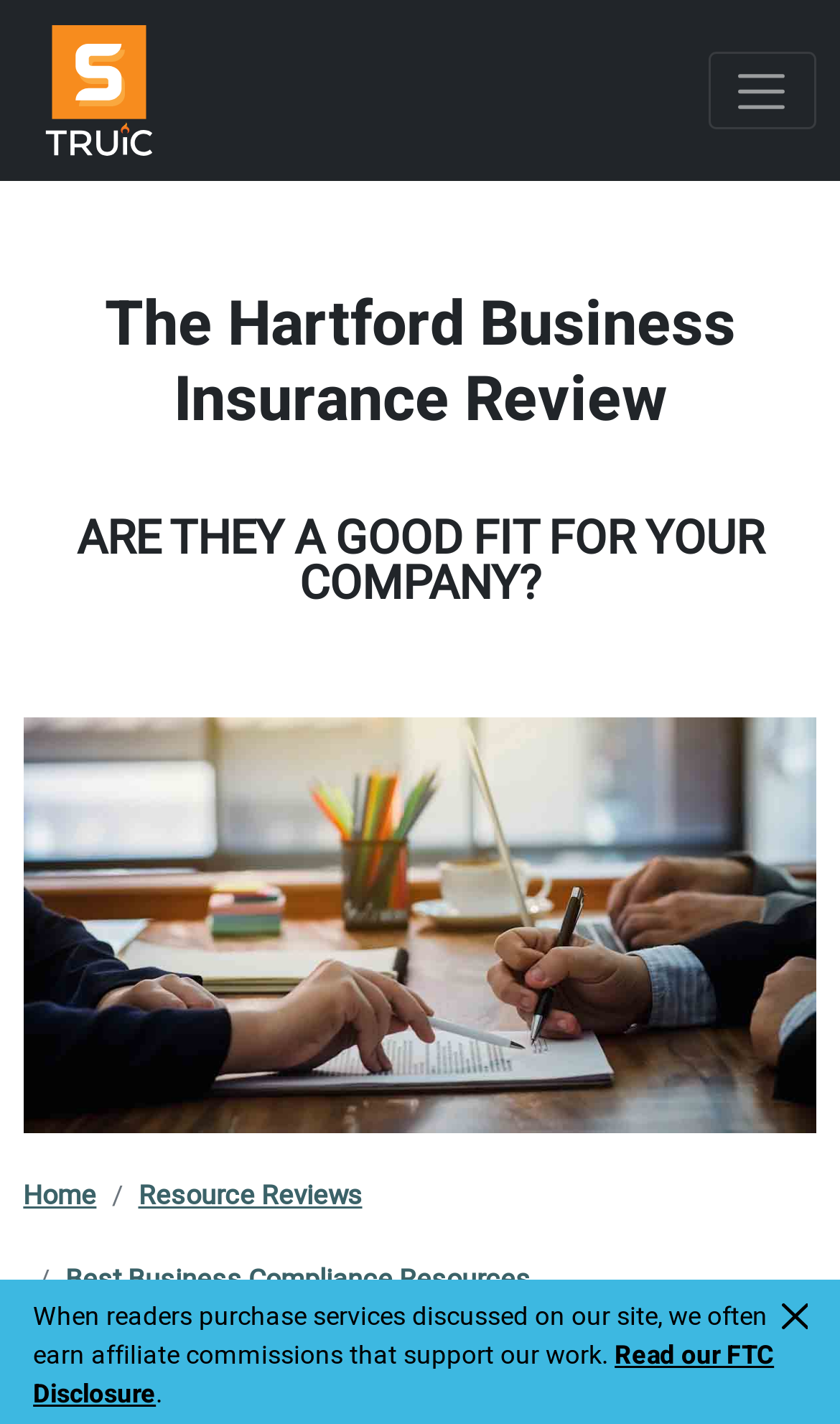Answer in one word or a short phrase: 
How many links are in the footer section?

3